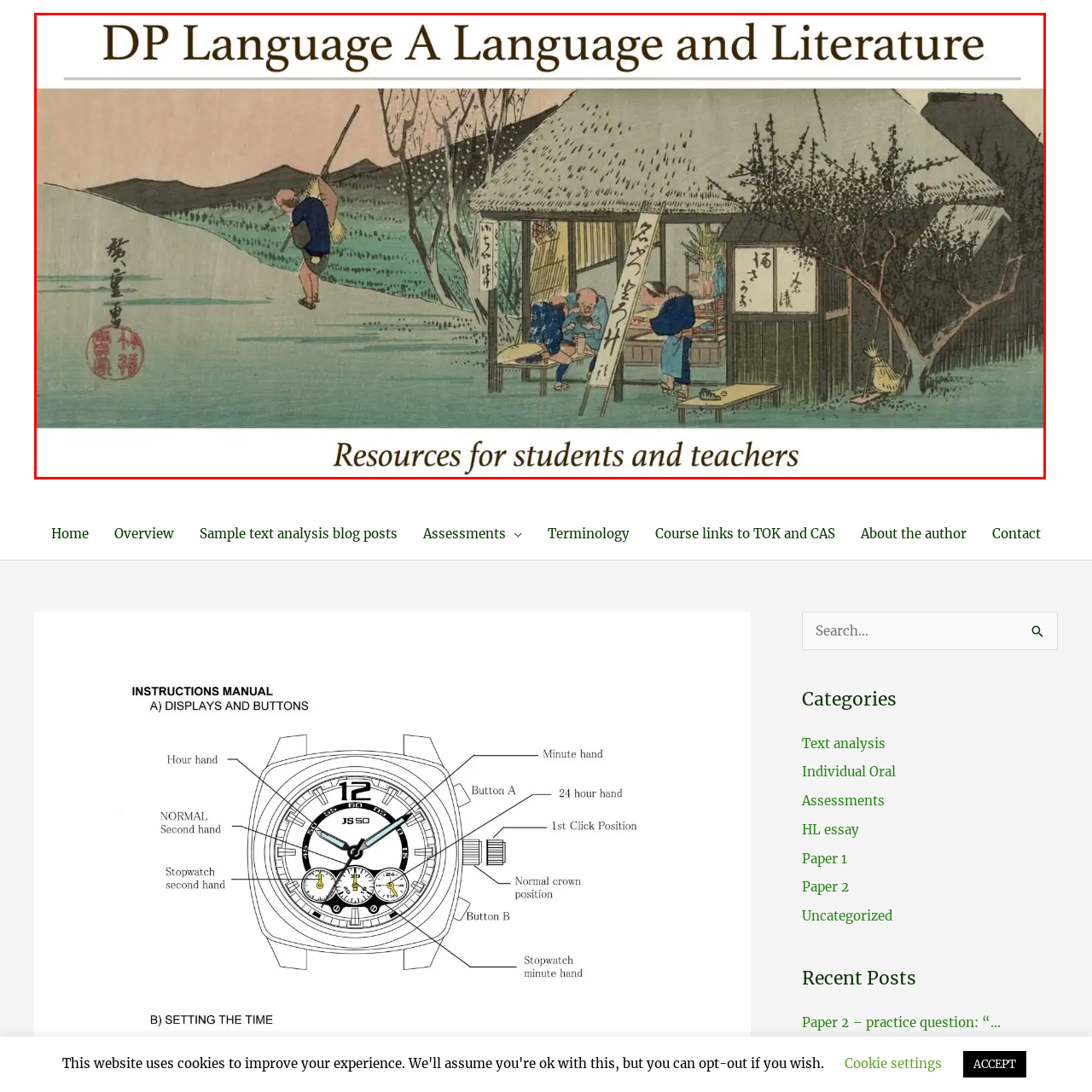What type of roof does the dwelling have?
Analyze the image marked by the red bounding box and respond with an in-depth answer considering the visual clues.

The dwelling in the background has a thatched-roof, which is a traditional type of roof made from plant materials such as straw or reeds, often seen in rural or traditional Japanese settings.